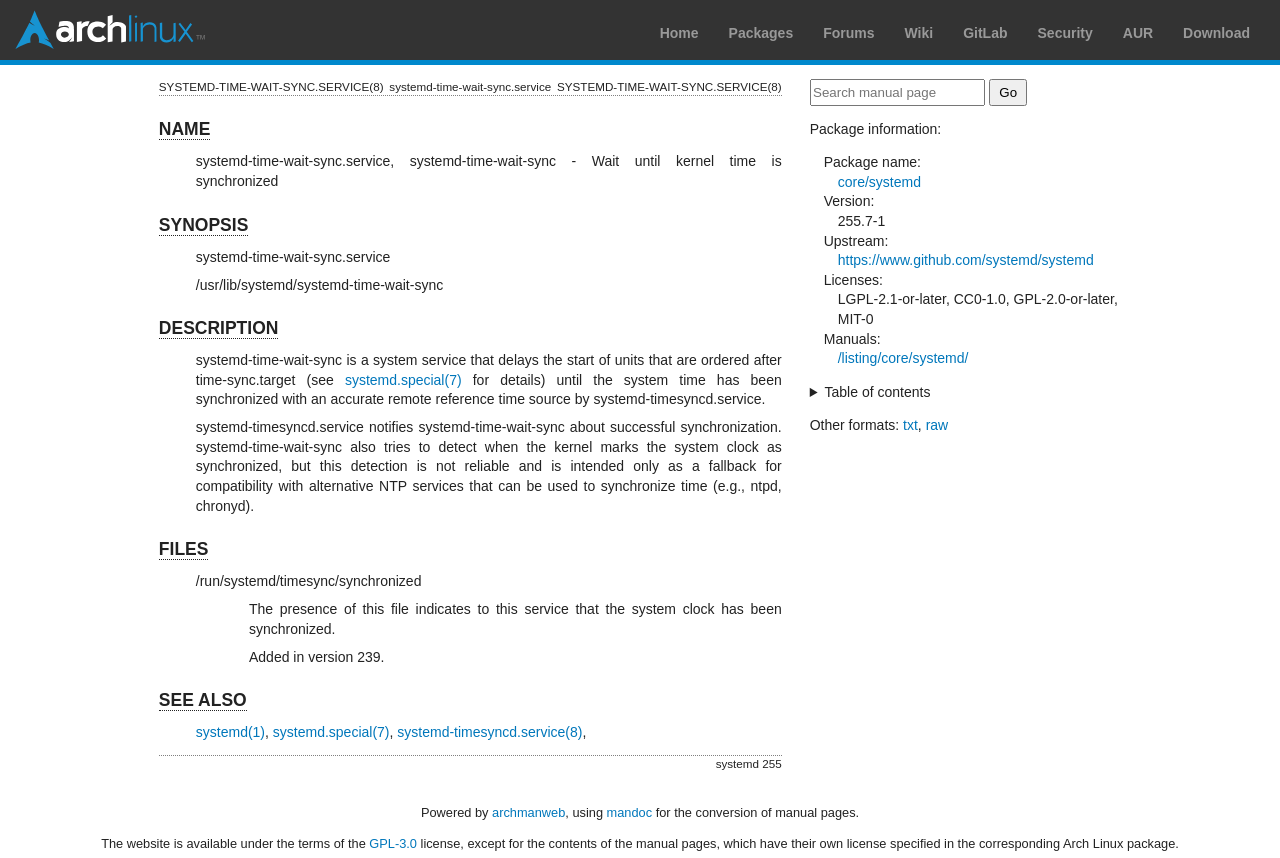Identify the coordinates of the bounding box for the element described below: "mandoc". Return the coordinates as four float numbers between 0 and 1: [left, top, right, bottom].

[0.474, 0.938, 0.509, 0.956]